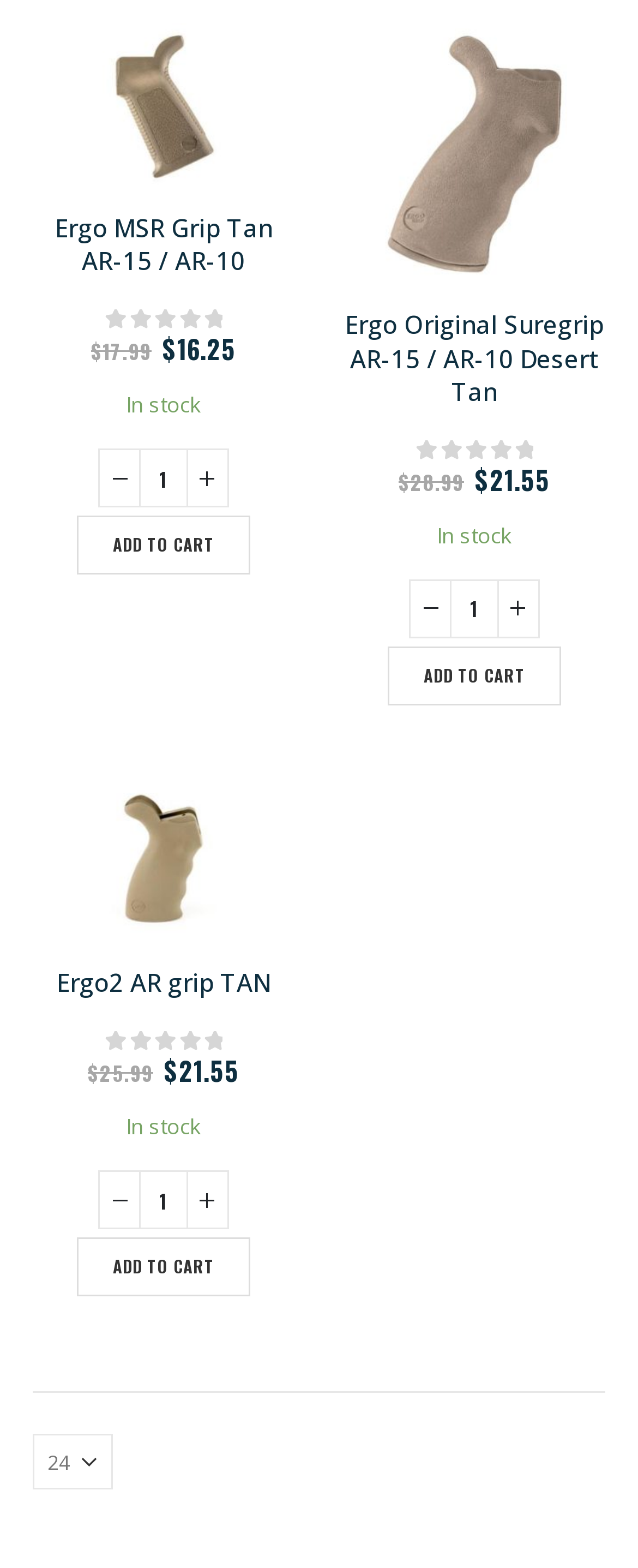What is the function of the '-' button next to the product quantity?
Look at the image and provide a short answer using one word or a phrase.

Decrease quantity